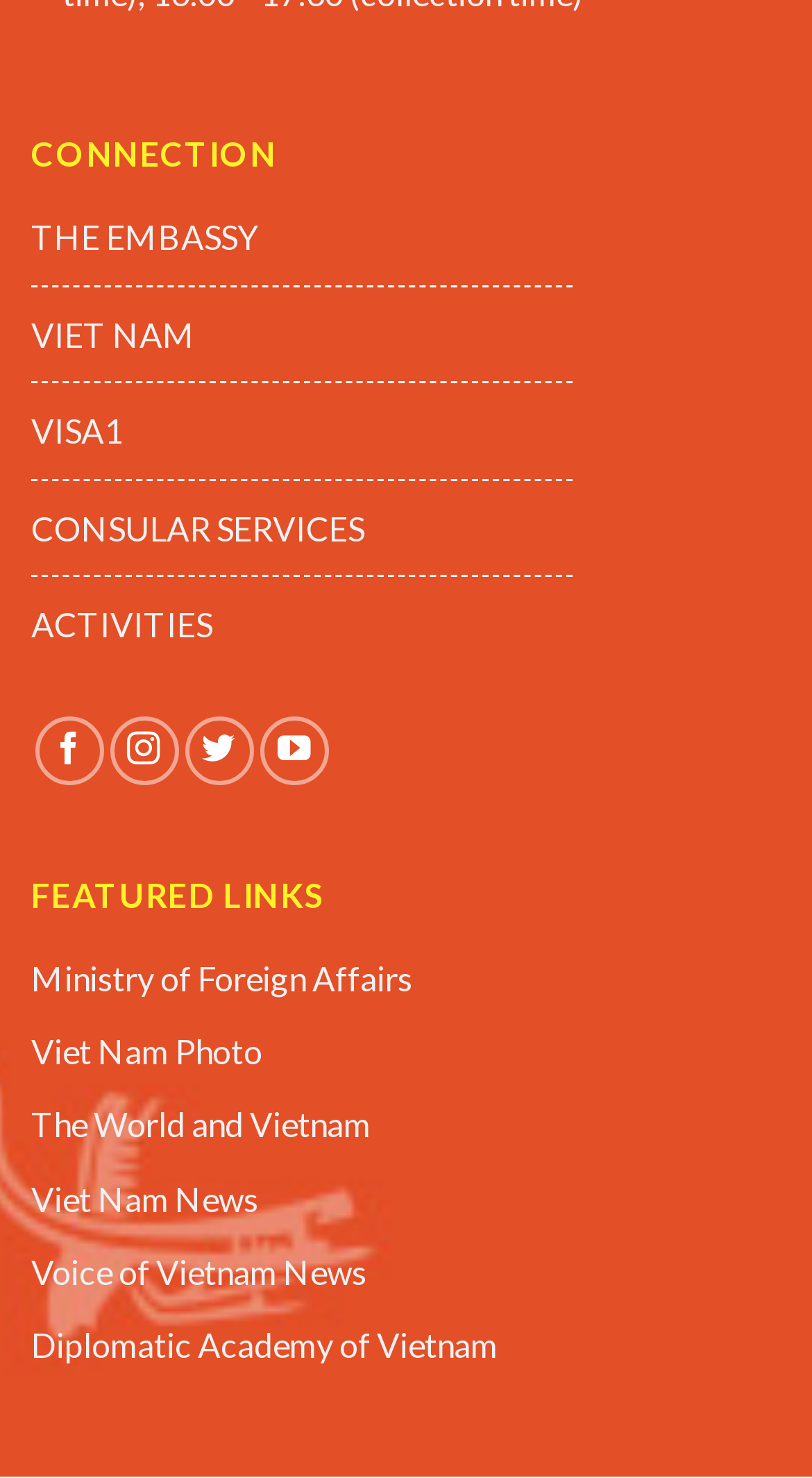Show the bounding box coordinates for the HTML element described as: "Activities".

[0.038, 0.409, 0.262, 0.436]